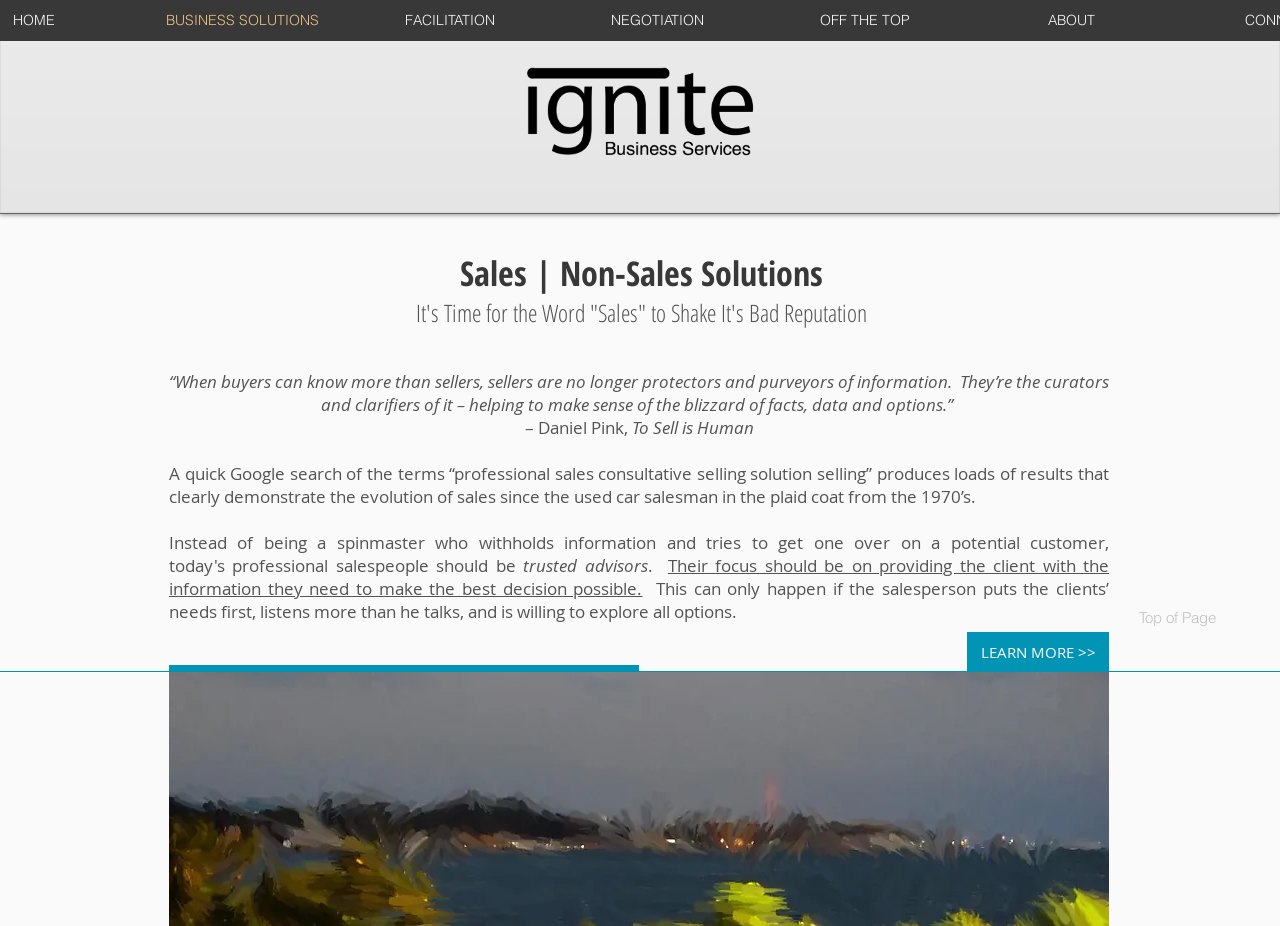What is the purpose of the 'LEARN MORE >>' link?
Please provide a comprehensive answer based on the details in the screenshot.

The 'LEARN MORE >>' link is likely to provide more information about the sales solutions mentioned on the webpage, allowing users to learn more about the topic.